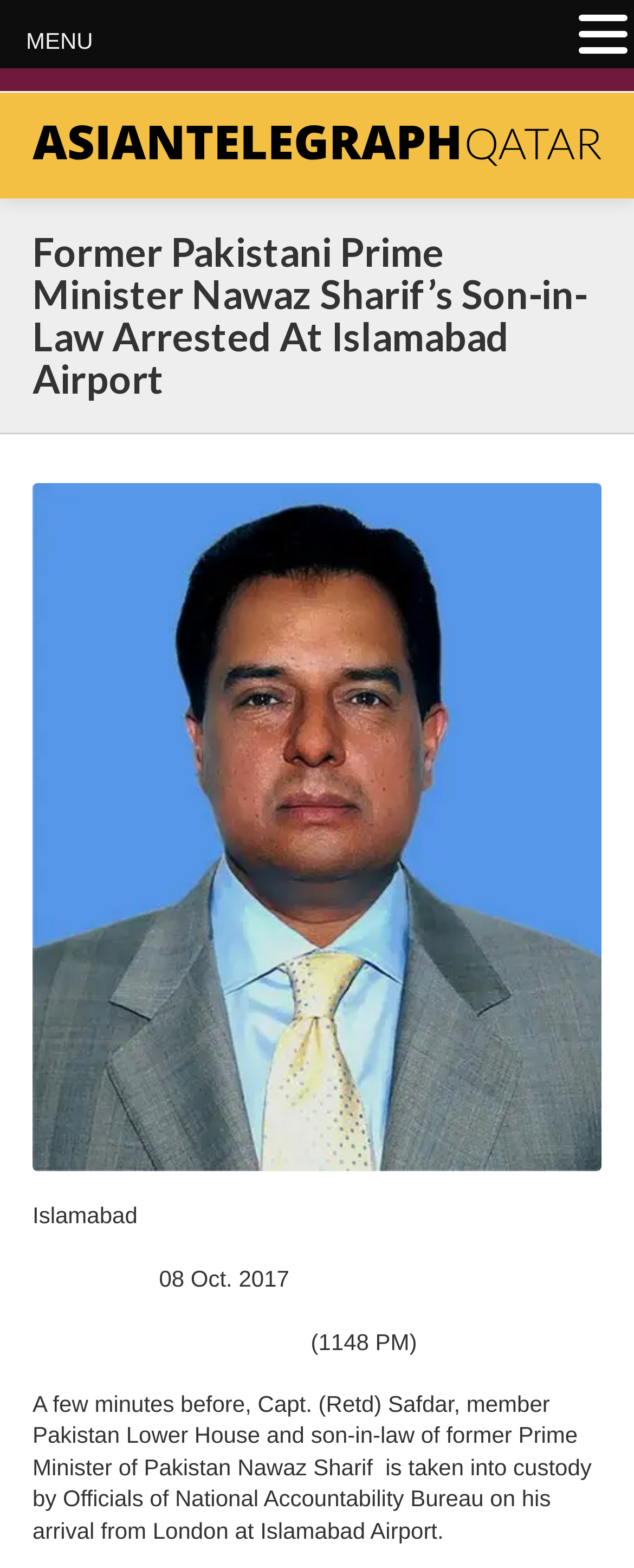Based on the element description: "alt="Asian Telegraph Qatar"", identify the bounding box coordinates for this UI element. The coordinates must be four float numbers between 0 and 1, listed as [left, top, right, bottom].

[0.051, 0.059, 0.949, 0.126]